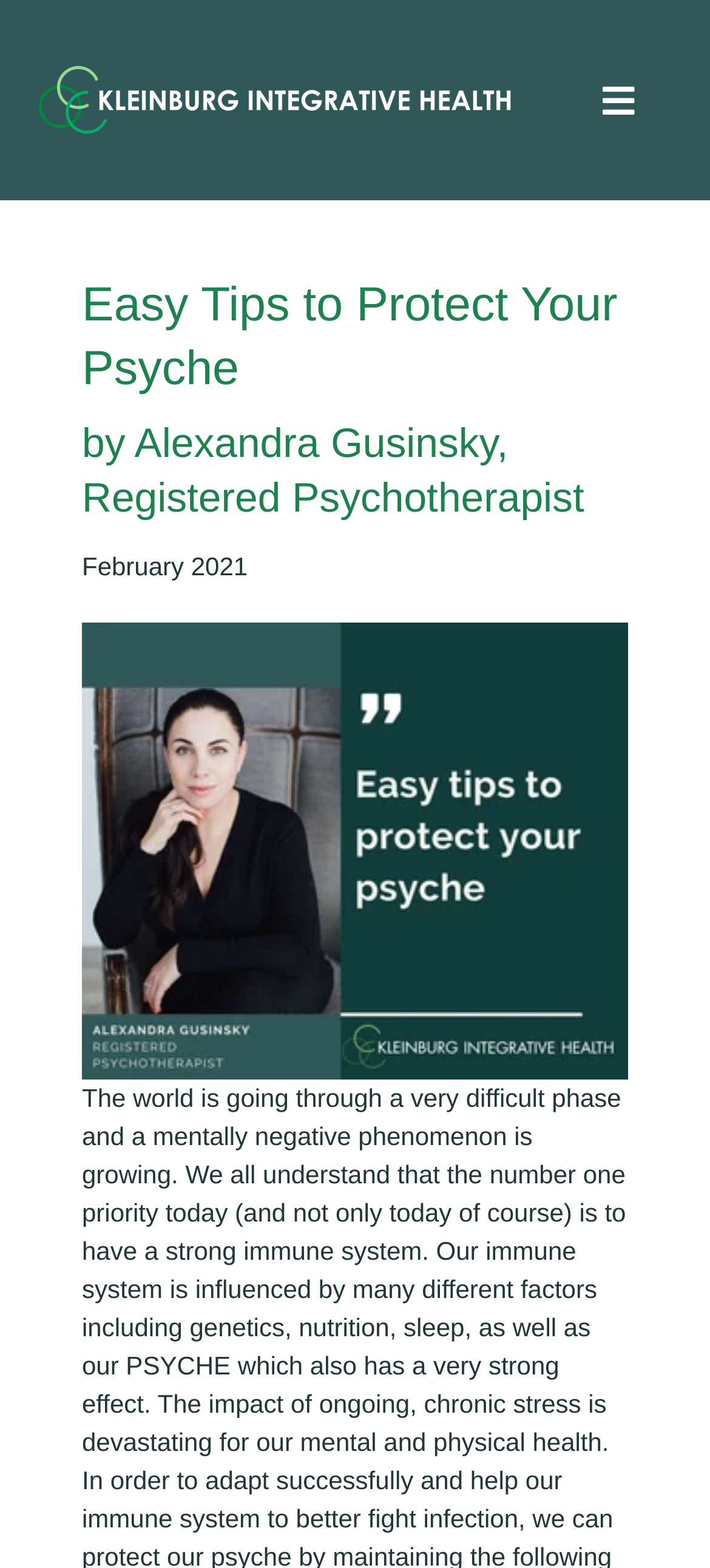Using the elements shown in the image, answer the question comprehensively: What is the purpose of the link at the bottom of the page?

I found the answer by looking at the link ' Go to Top' which is located at the bottom of the page. The icon '' suggests that it is a 'go to top' link, which allows users to quickly scroll back to the top of the page.